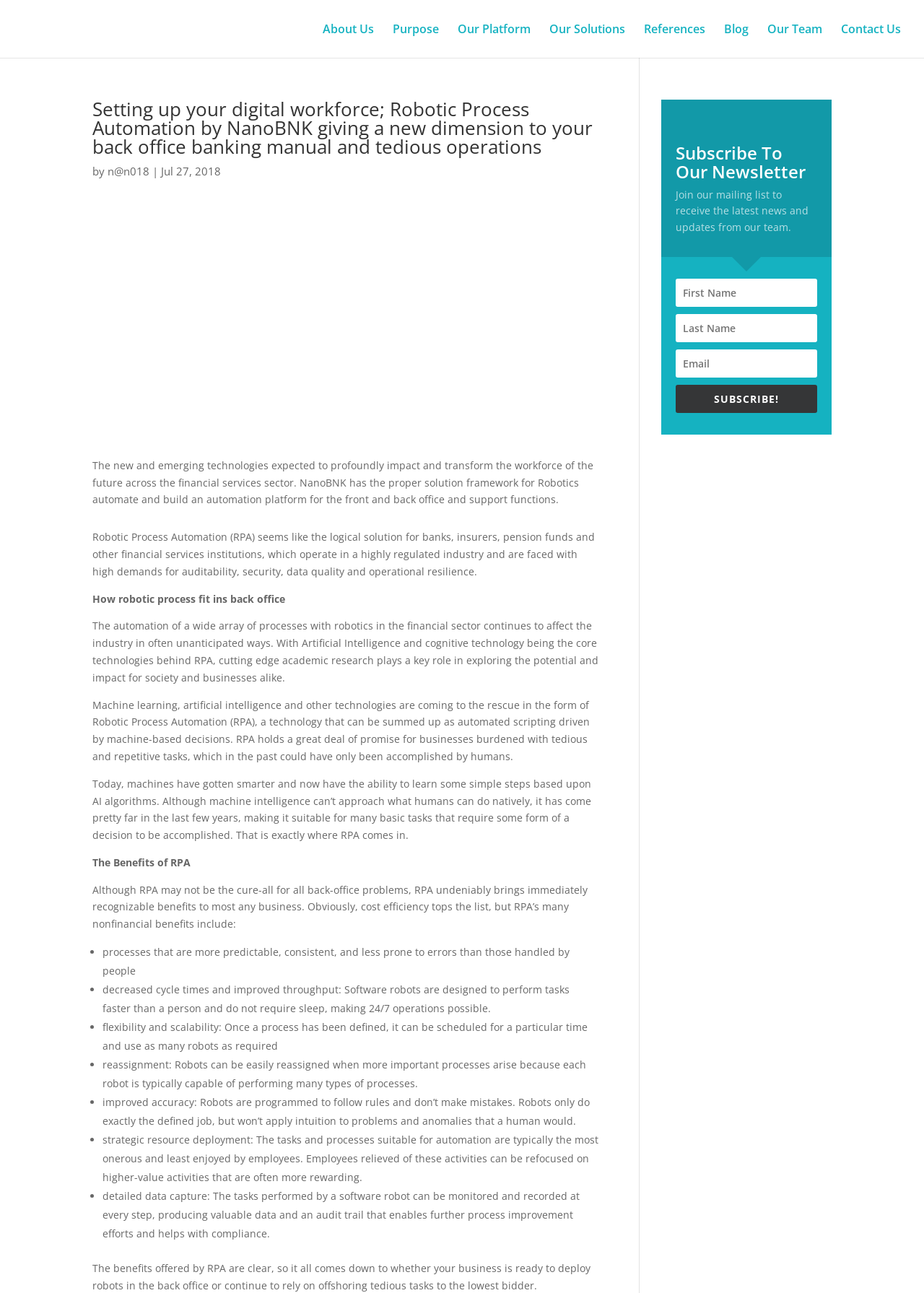Determine the bounding box coordinates of the region I should click to achieve the following instruction: "Enter first name". Ensure the bounding box coordinates are four float numbers between 0 and 1, i.e., [left, top, right, bottom].

[0.731, 0.215, 0.884, 0.237]